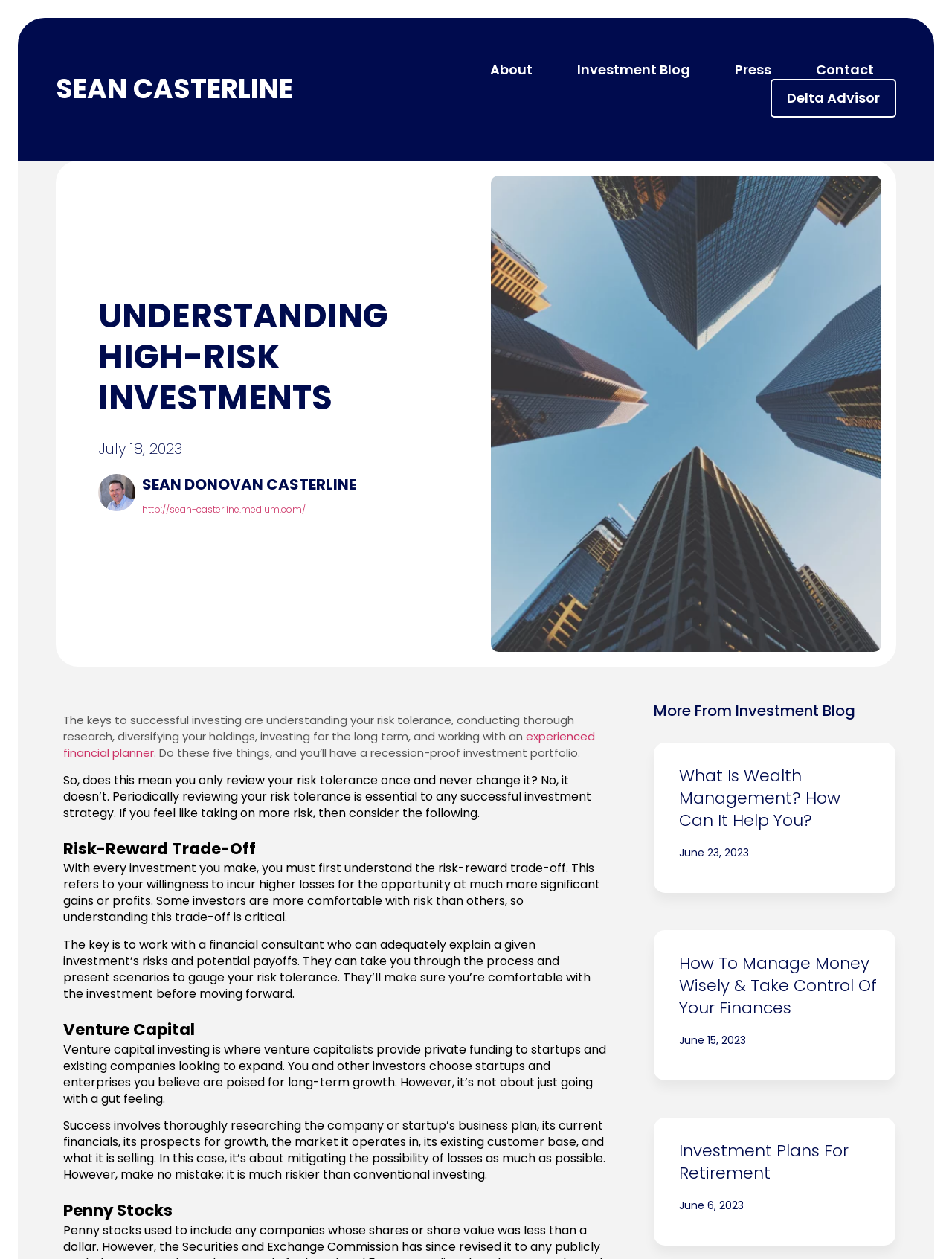Find the bounding box coordinates for the element described here: "Investment Plans for Retirement".

[0.713, 0.905, 0.891, 0.941]